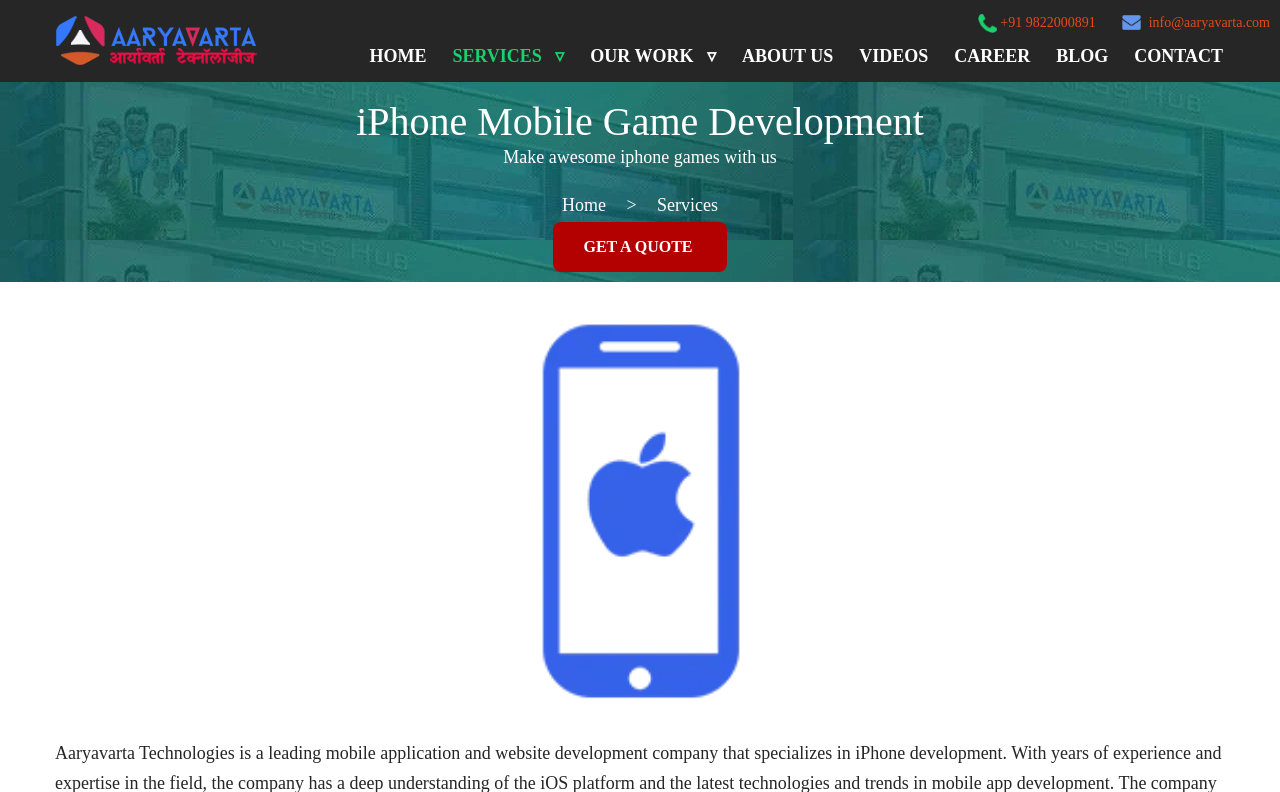Please pinpoint the bounding box coordinates for the region I should click to adhere to this instruction: "go to the home page".

[0.289, 0.053, 0.333, 0.088]